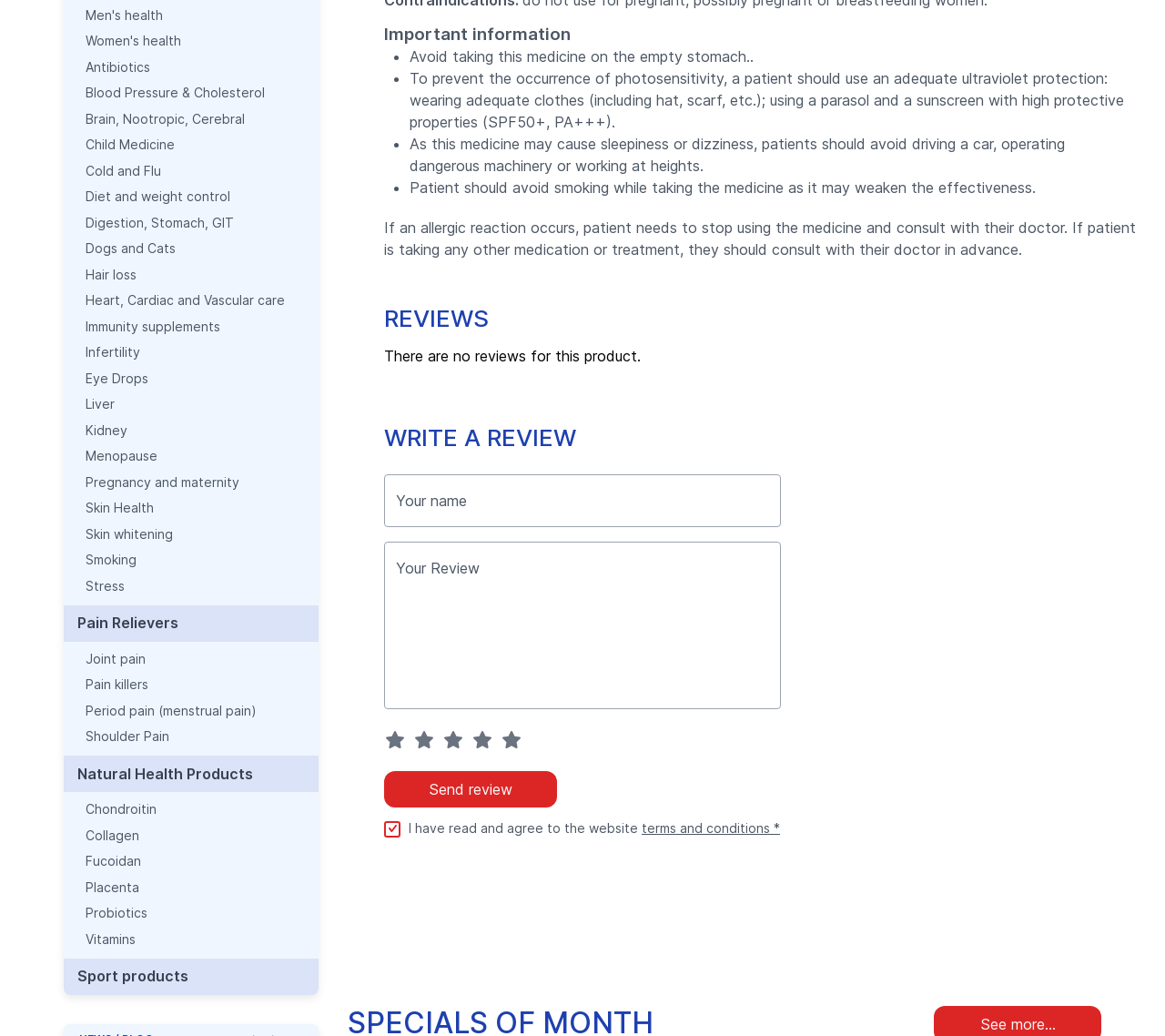What is the purpose of the checkbox at the bottom?
Please answer the question with a detailed and comprehensive explanation.

I examined the checkbox at the bottom of the page and found that it is labeled 'I have read and agree to the website terms and conditions *', indicating that its purpose is to obtain the user's agreement to the website's terms and conditions.